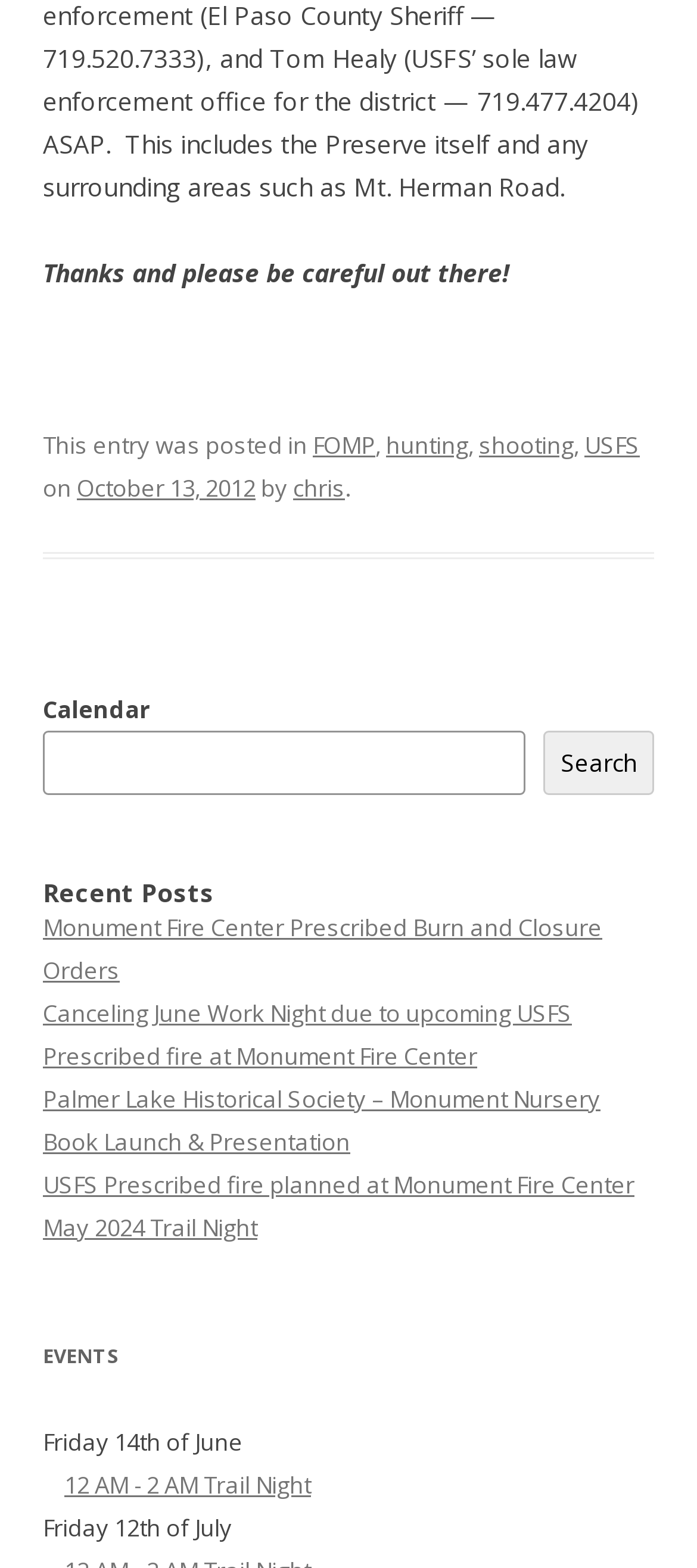Show me the bounding box coordinates of the clickable region to achieve the task as per the instruction: "Click on 'FOMP' link".

[0.449, 0.274, 0.538, 0.294]